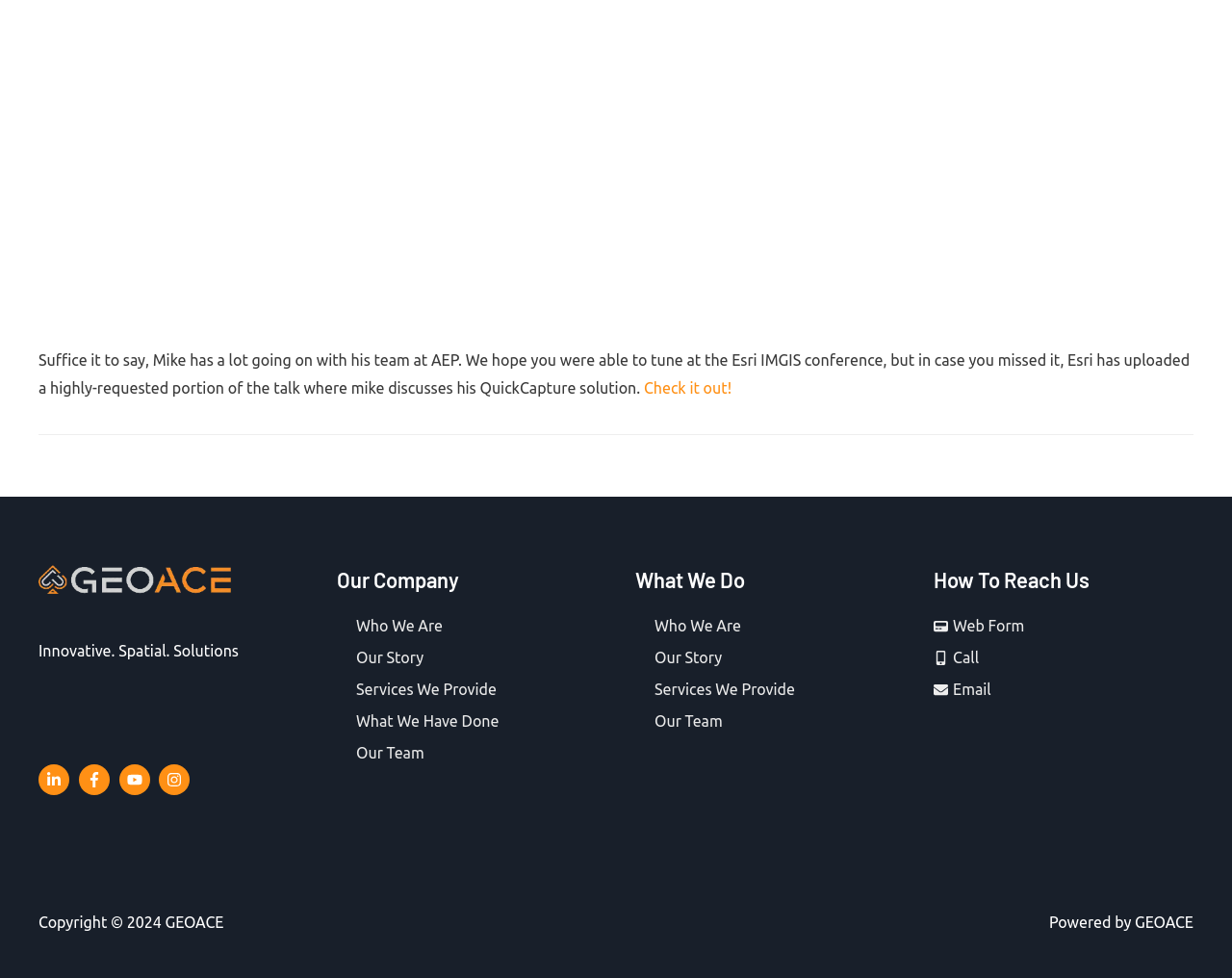Reply to the question with a single word or phrase:
What is the tagline of the company?

Innovative. Spatial. Solutions